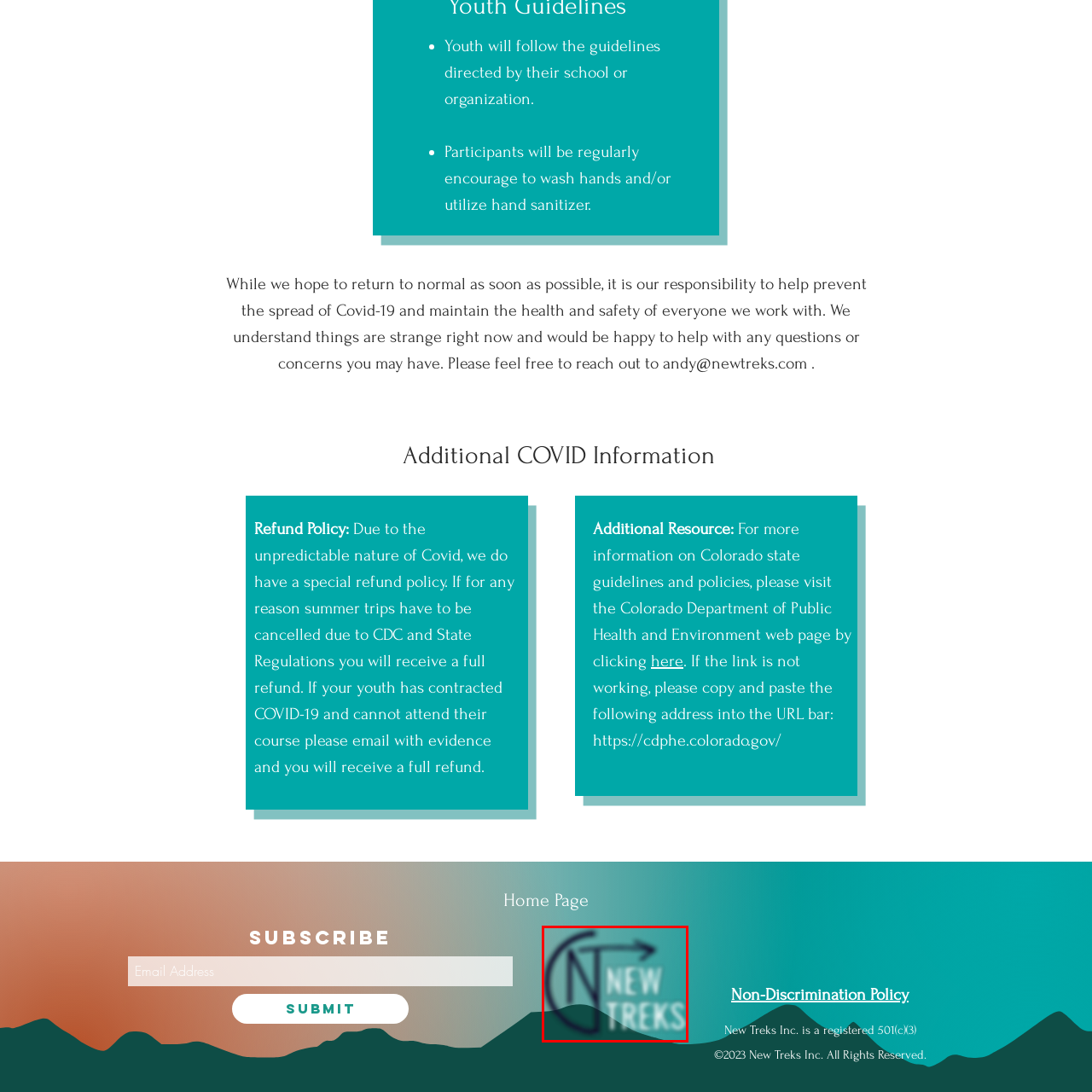Elaborate on the contents of the image highlighted by the red boundary in detail.

The image features a stylized logo for "New Treks," characterized by a contemporary design that incorporates the initials "NT." The logo is presented in a gradient background that transitions from teal to a lighter shade, enhancing its modern aesthetic. The branding suggests a focus on outdoor activities and youth programs, aligning with the organization's mission to provide engaging experiences. The incorporation of an arrow in the design symbolizes forward movement and exploration, embodying the spirit of adventure that New Treks aims to inspire in its participants. 

Overall, this logo embodies the values of creativity, community, and a commitment to guiding youth through diverse and enriching experiences.